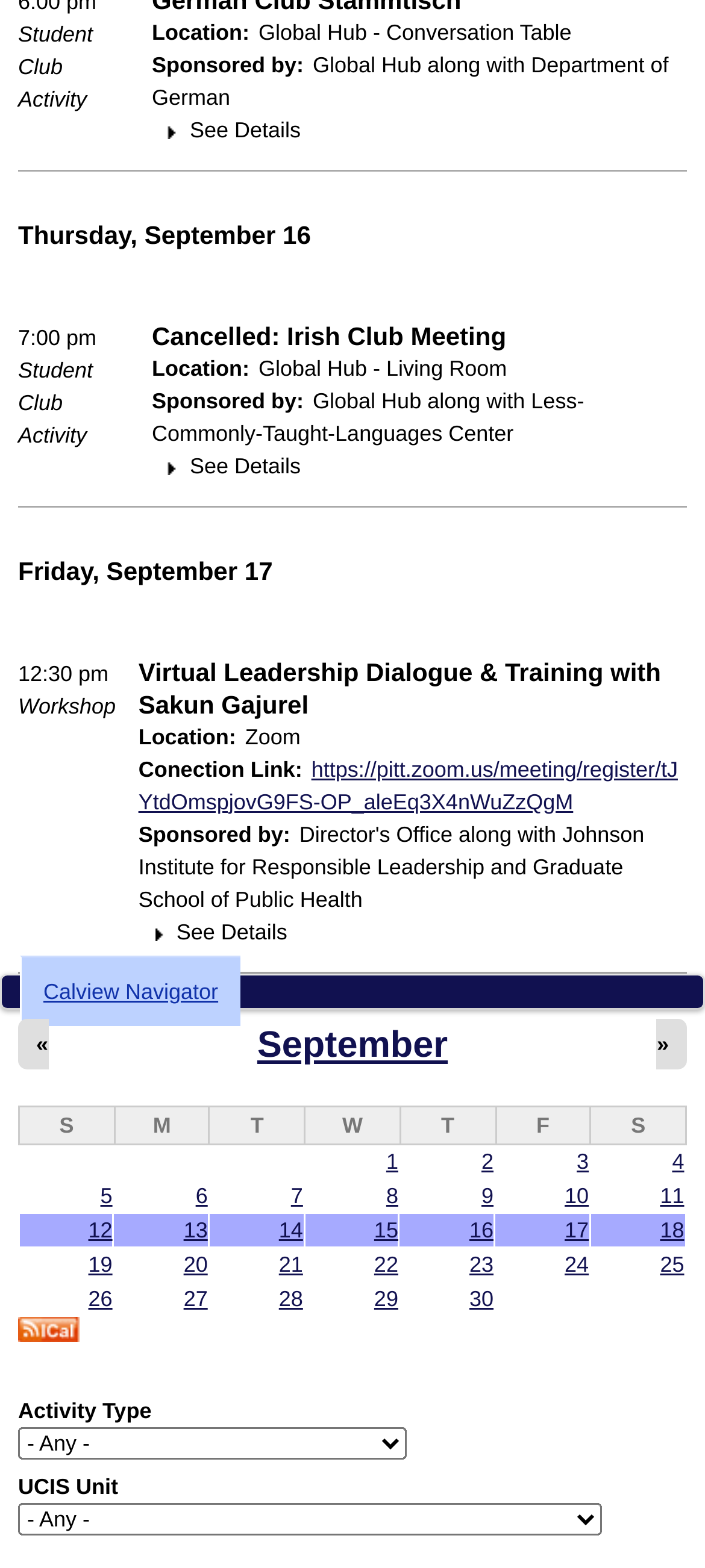Find the bounding box coordinates of the area to click in order to follow the instruction: "Register for Virtual Leadership Dialogue & Training with Sakun Gajurel".

[0.196, 0.482, 0.961, 0.519]